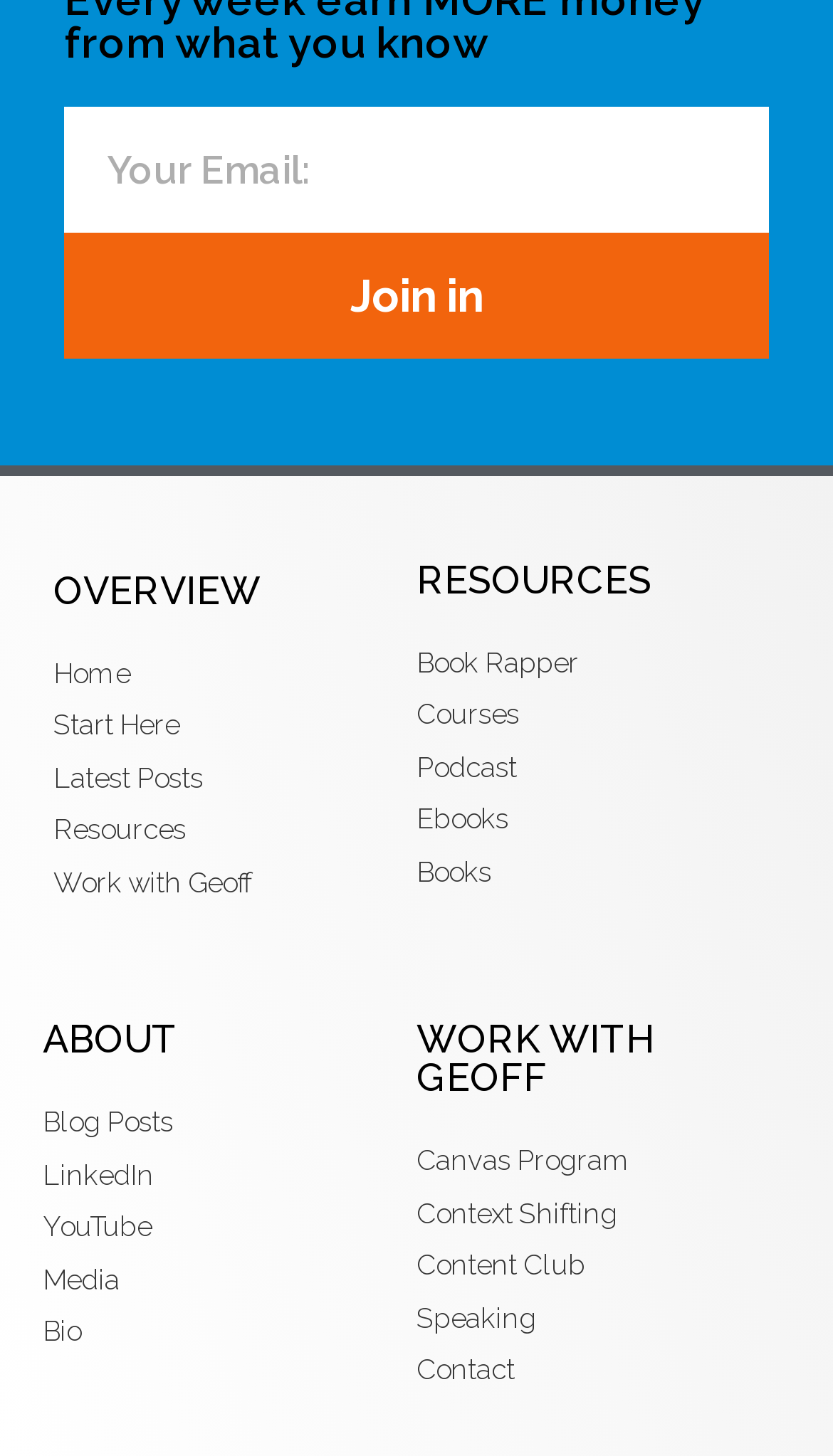What is the purpose of the textbox at the top?
Please look at the screenshot and answer using one word or phrase.

Email input